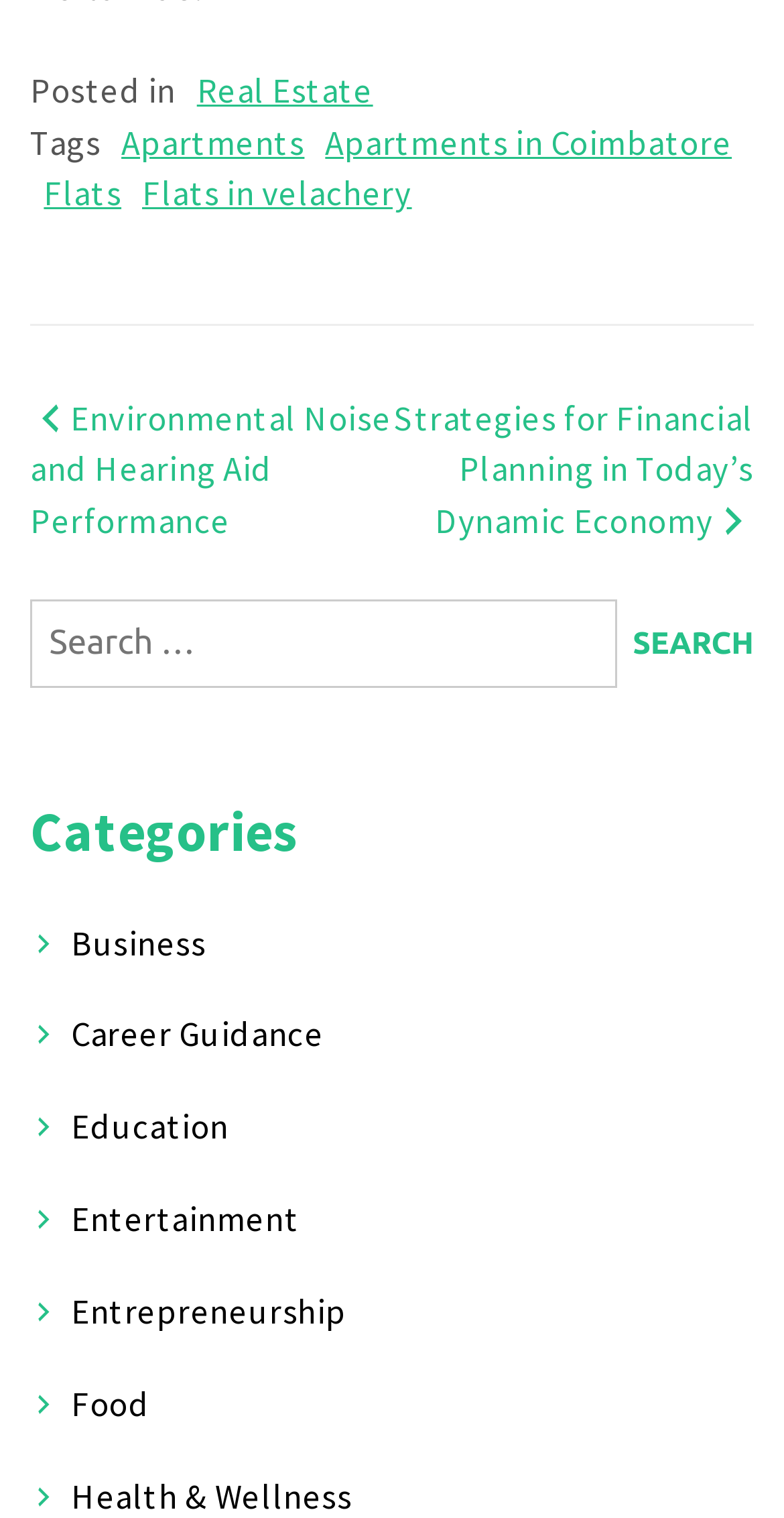Find the bounding box coordinates for the area that must be clicked to perform this action: "Click on Real Estate tag".

[0.251, 0.045, 0.476, 0.074]